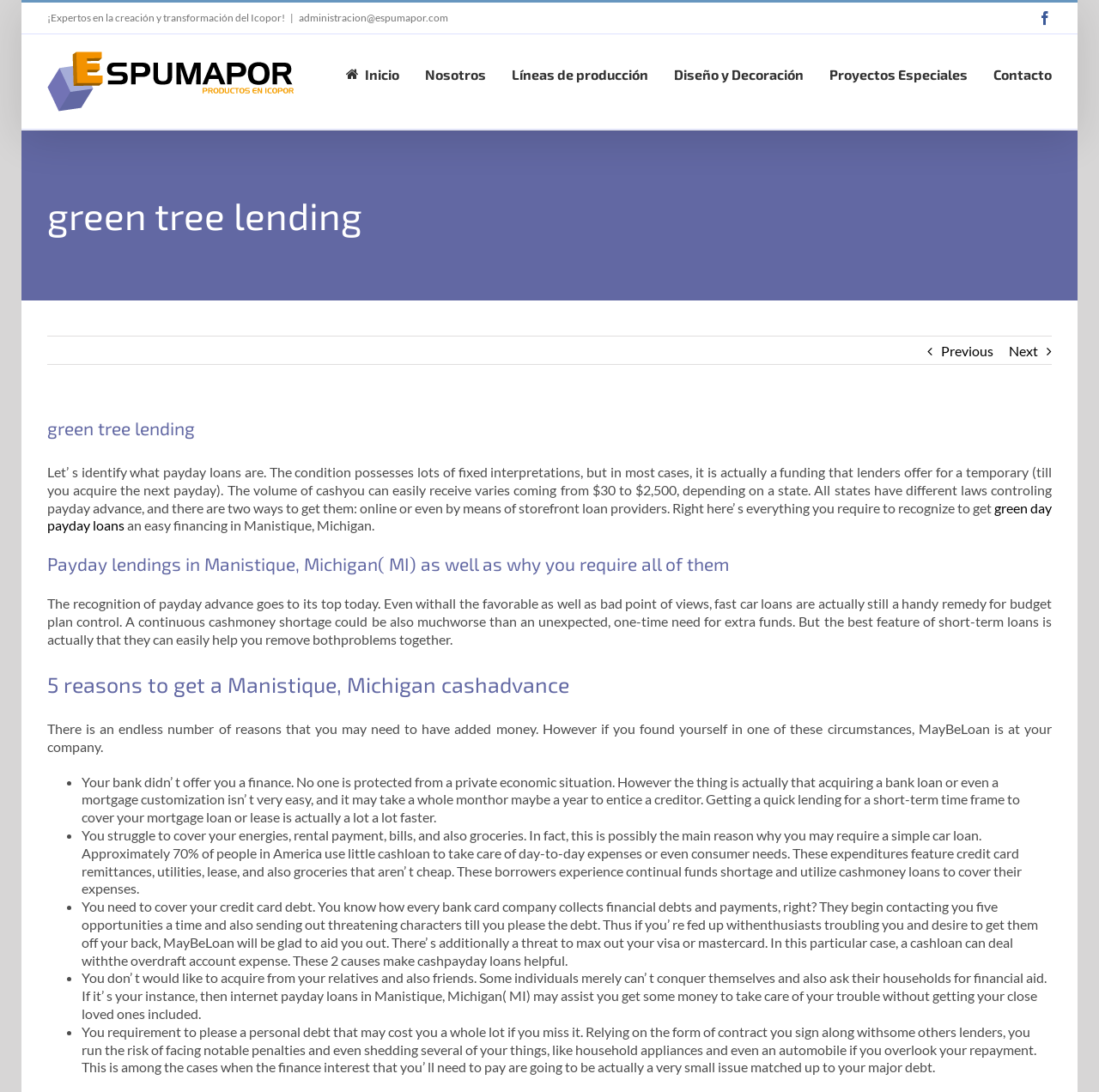Please mark the bounding box coordinates of the area that should be clicked to carry out the instruction: "Click the 'Contacto' link".

[0.904, 0.031, 0.957, 0.101]